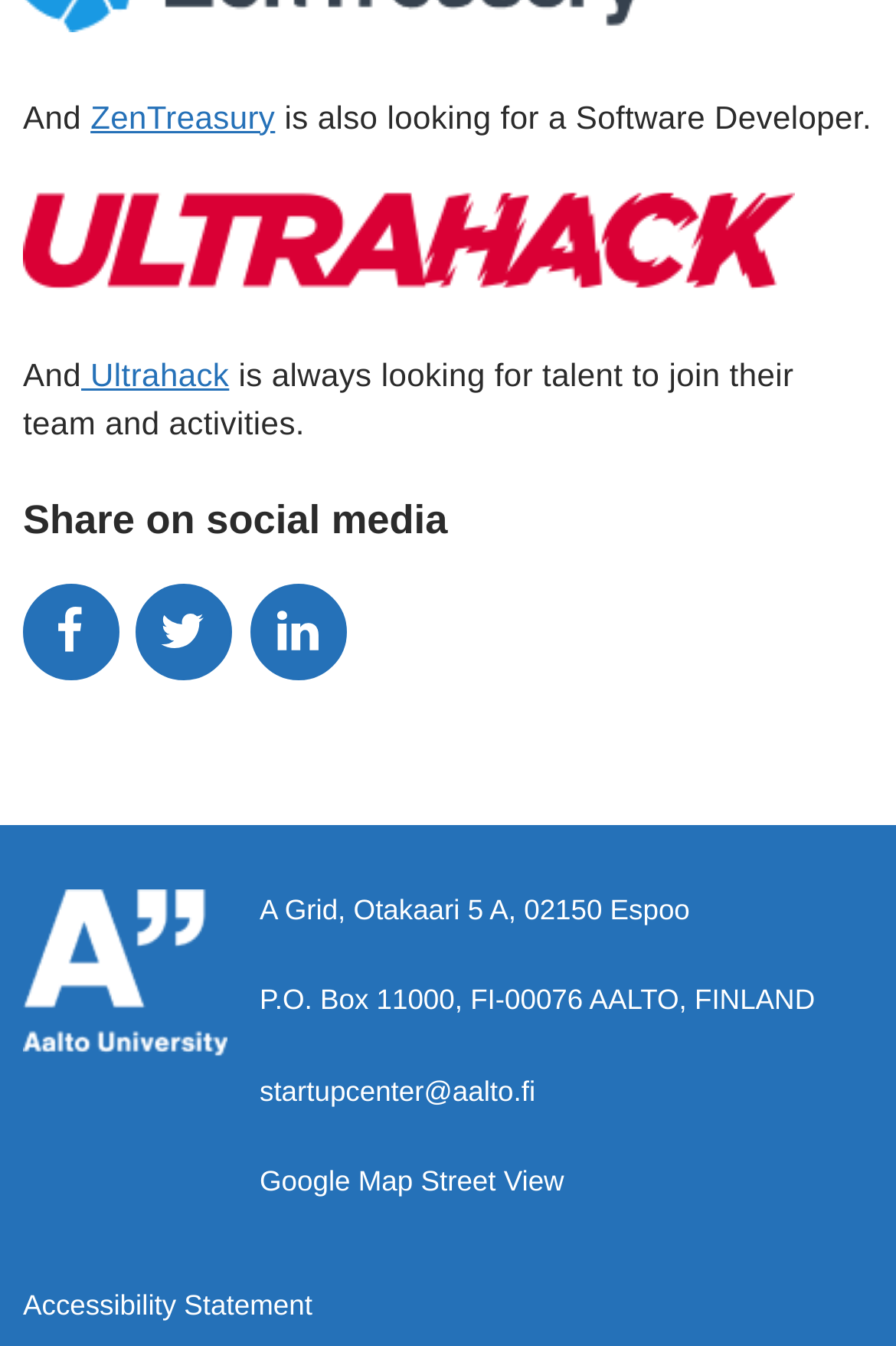Locate the bounding box coordinates of the area you need to click to fulfill this instruction: 'View Aalto Startup Center on Google Map Street View'. The coordinates must be in the form of four float numbers ranging from 0 to 1: [left, top, right, bottom].

[0.29, 0.866, 0.63, 0.89]